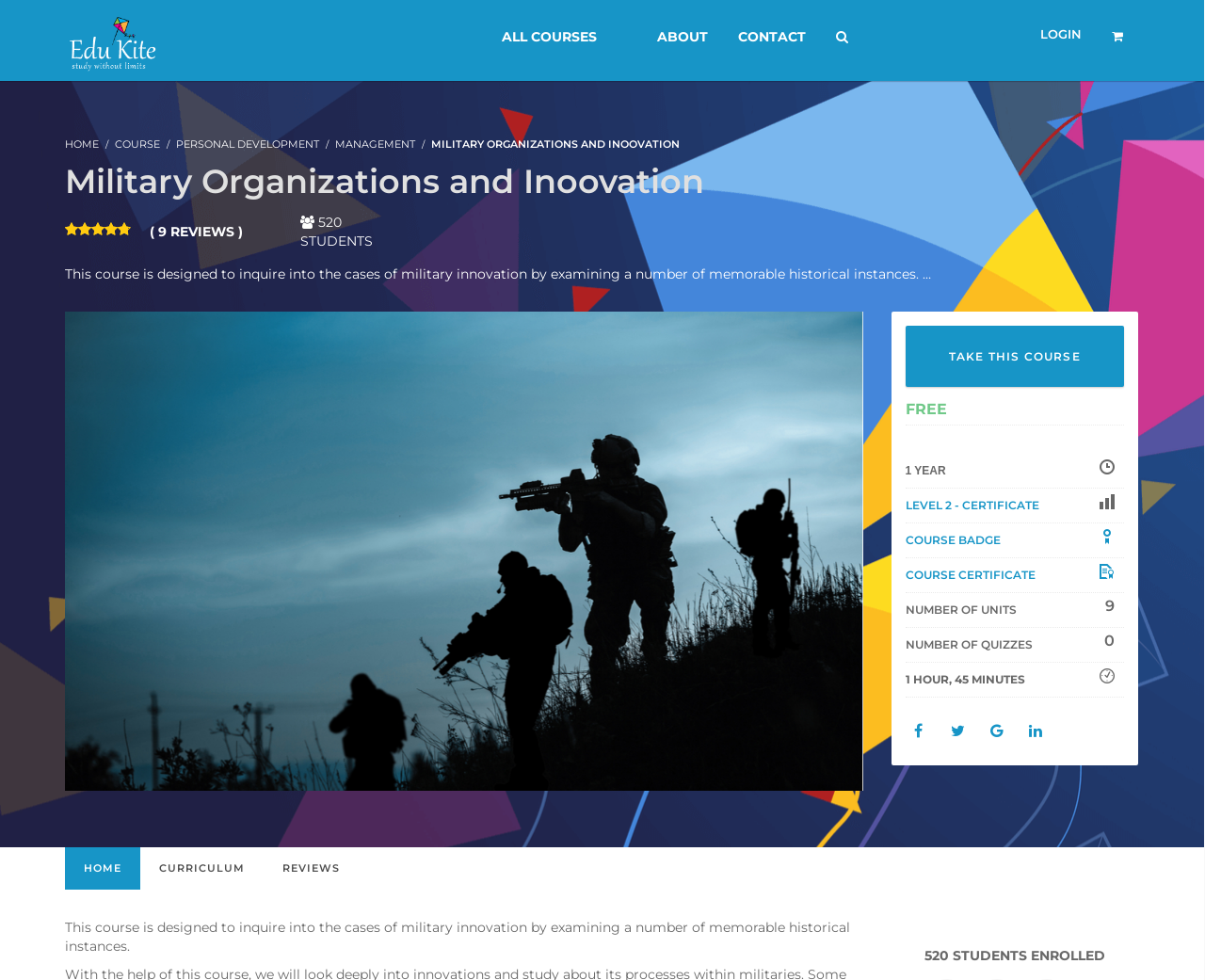Please specify the bounding box coordinates for the clickable region that will help you carry out the instruction: "Contact us".

None